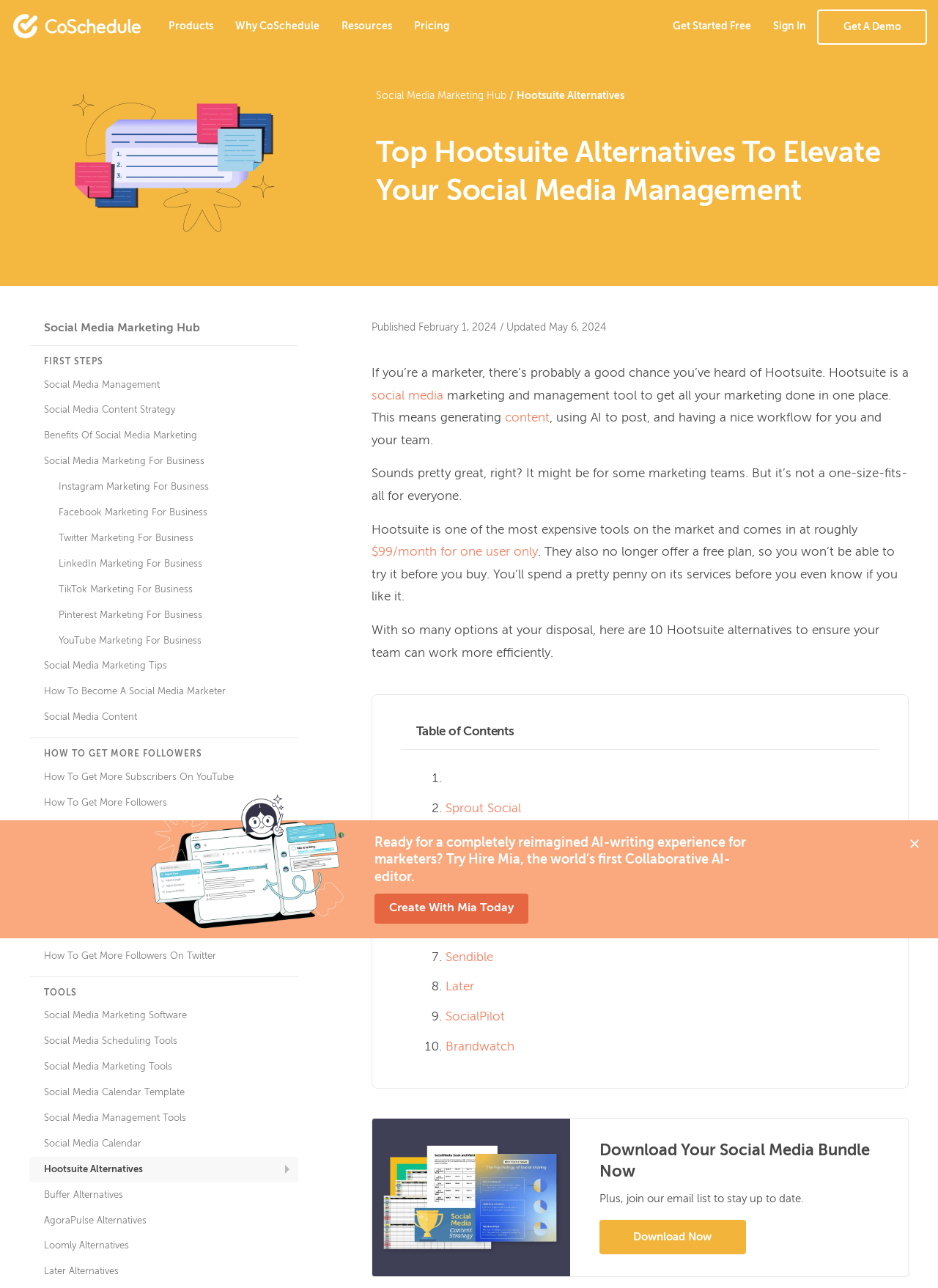Please identify the bounding box coordinates of the element I should click to complete this instruction: 'Click on the 'Get Started Free' button'. The coordinates should be given as four float numbers between 0 and 1, like this: [left, top, right, bottom].

[0.705, 0.011, 0.812, 0.03]